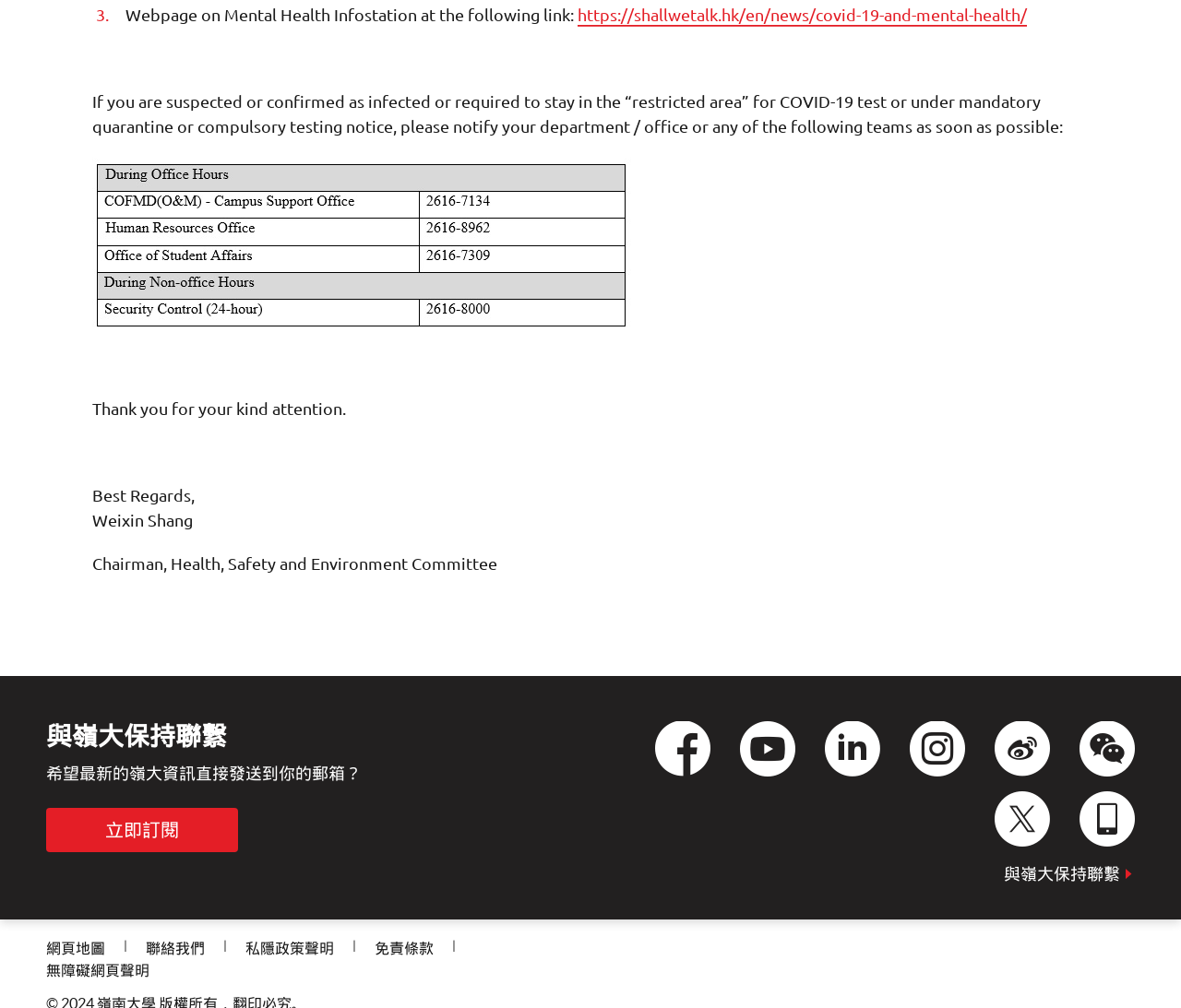Identify the bounding box coordinates of the specific part of the webpage to click to complete this instruction: "view website map".

[0.039, 0.933, 0.089, 0.949]